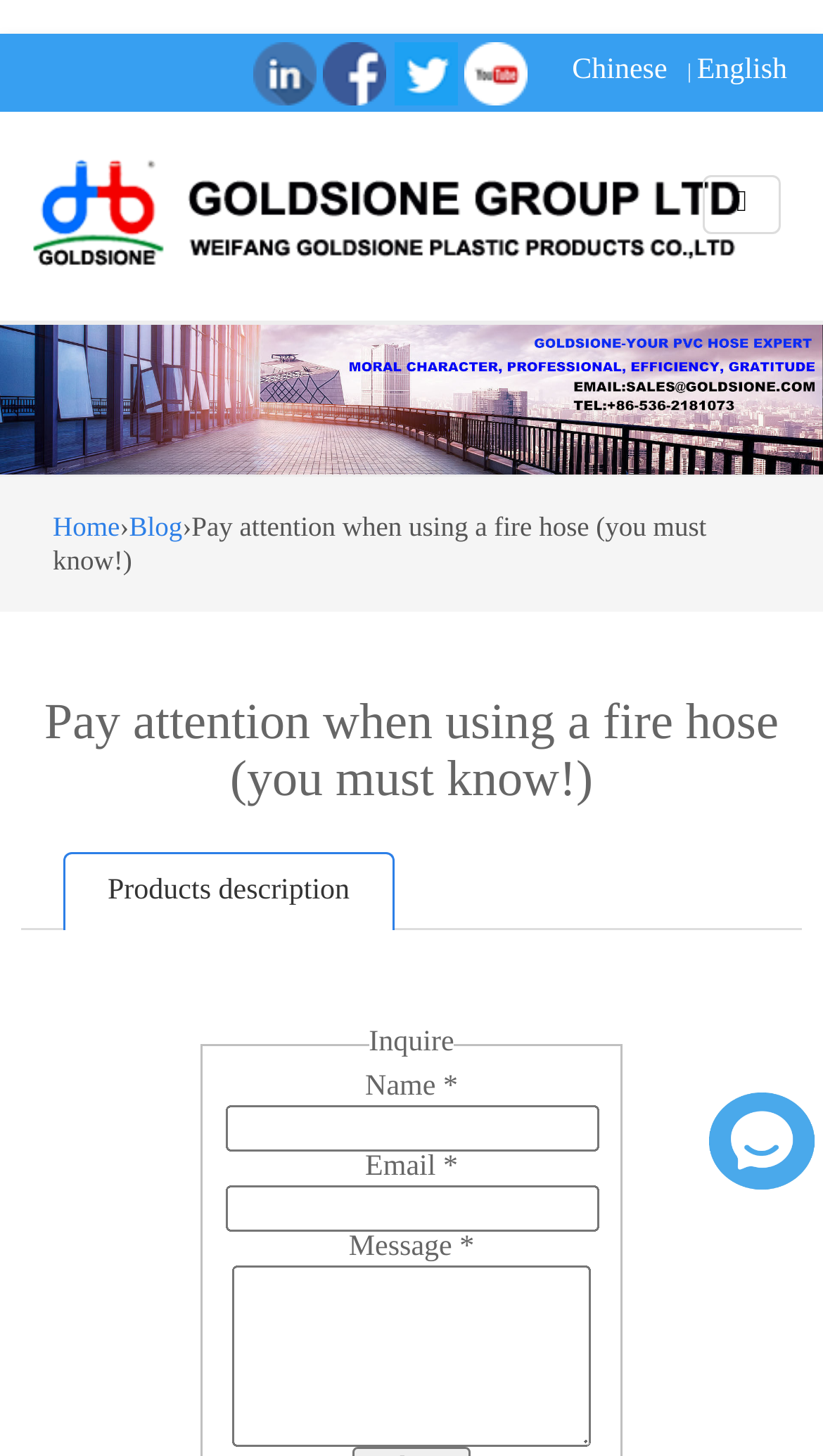Locate the bounding box coordinates of the clickable region to complete the following instruction: "Select English language."

[0.847, 0.038, 0.956, 0.059]